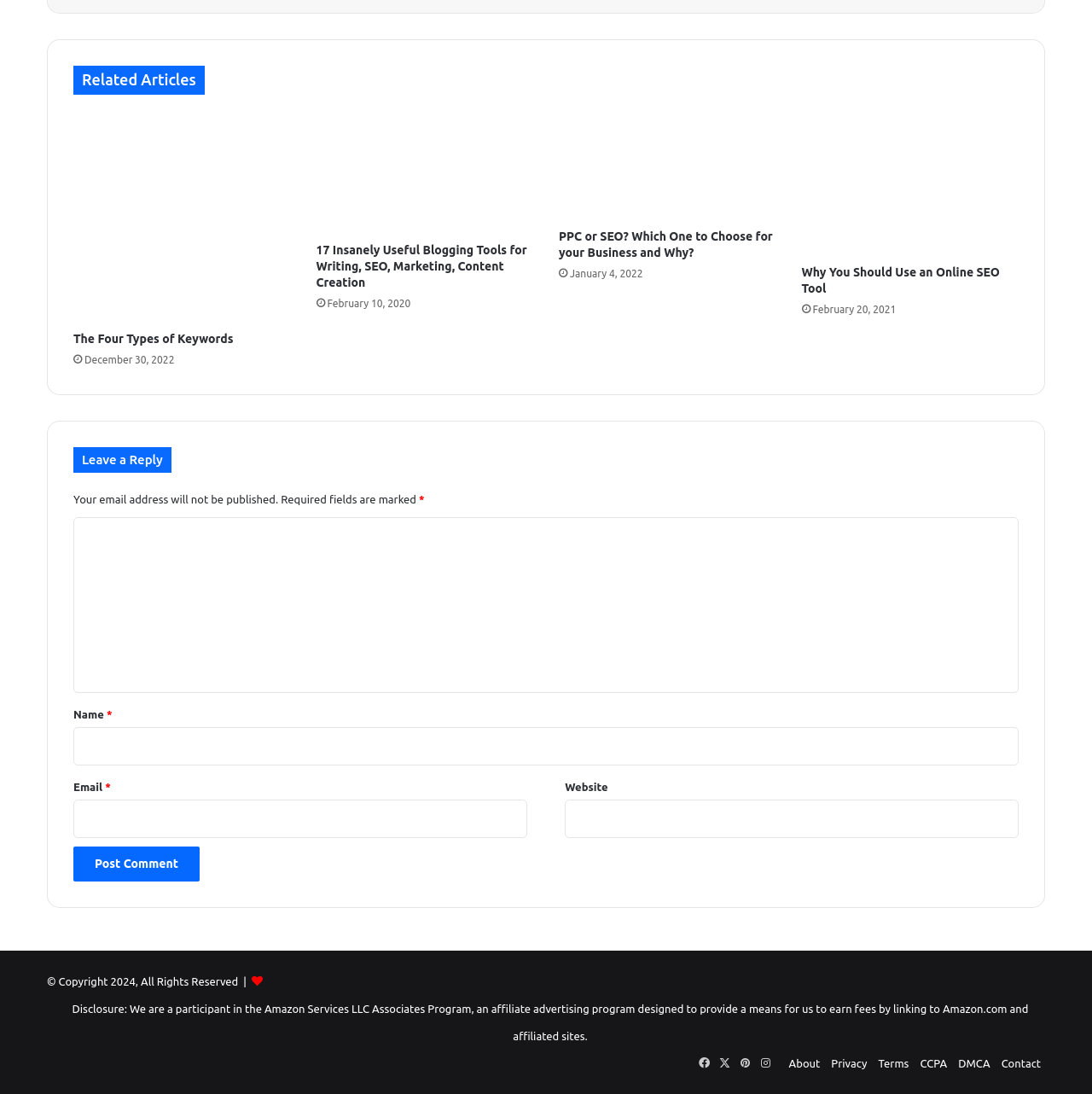Utilize the information from the image to answer the question in detail:
How many articles are listed on this page?

I counted the number of headings that start with a title, such as 'The Four Types of Keywords' and '17 Insanely Useful Blogging Tools for Writing, SEO, Marketing, Content Creation', and found four of them.